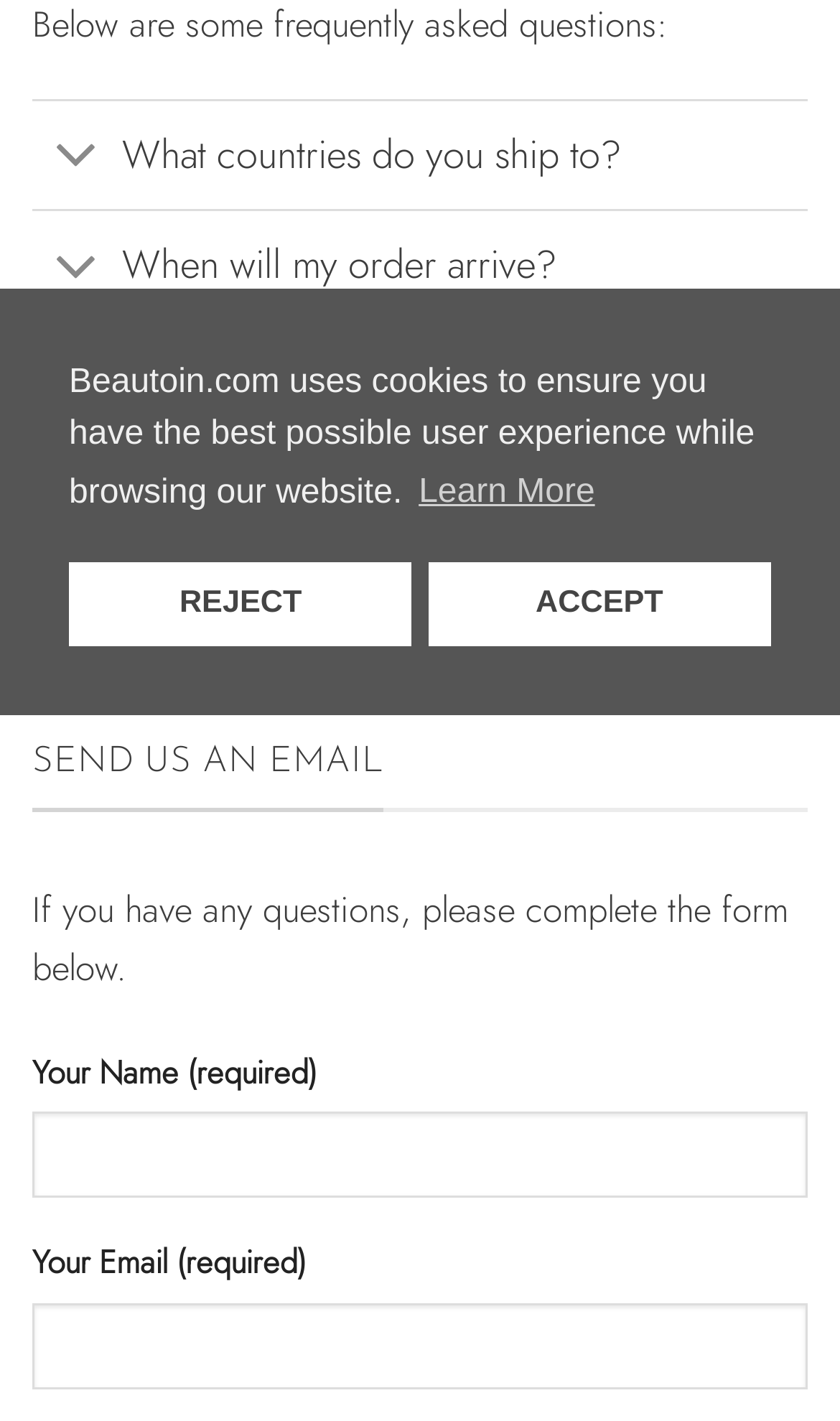Identify the bounding box of the UI component described as: "name="your-name"".

[0.038, 0.783, 0.962, 0.843]